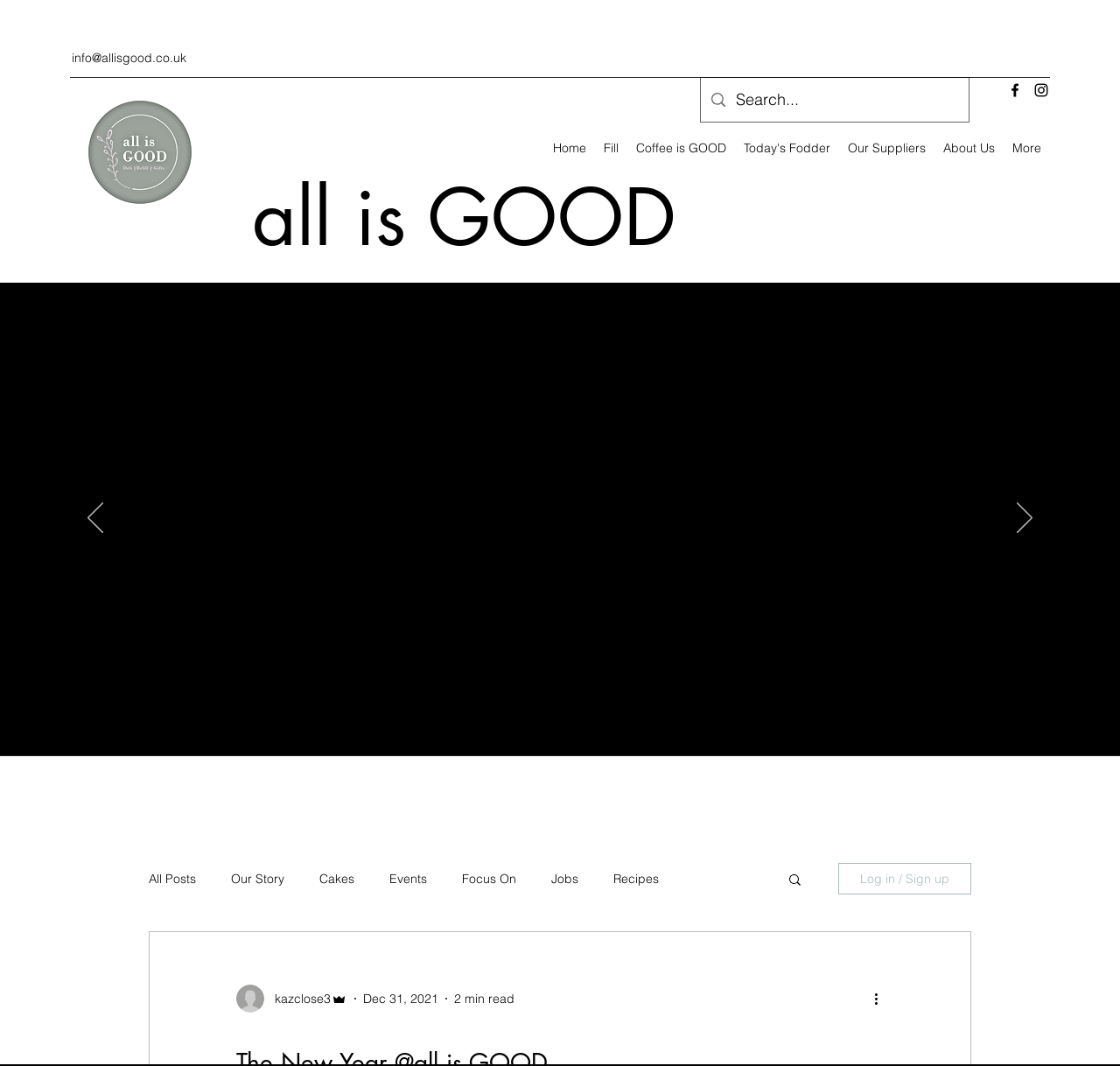How many social media links are there?
Using the visual information, answer the question in a single word or phrase.

2